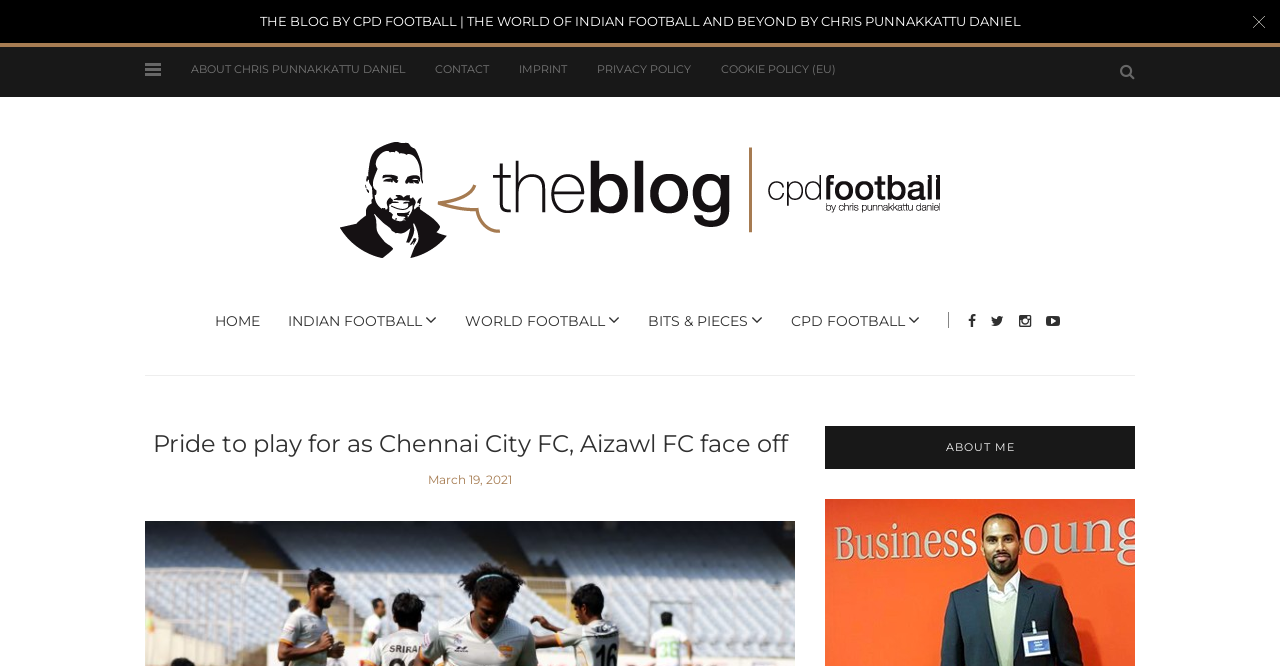Please respond in a single word or phrase: 
How many social media links are there?

4